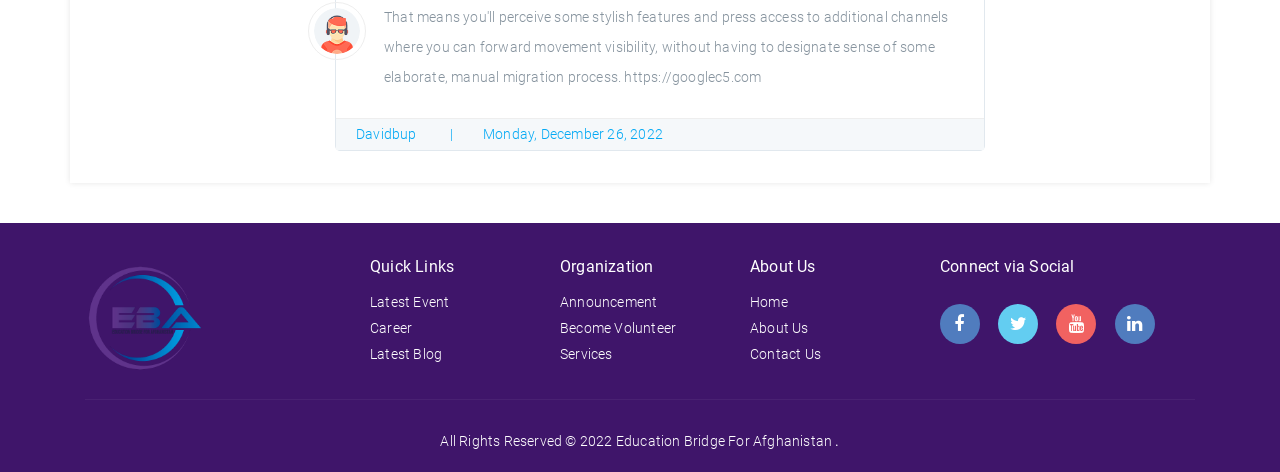Analyze the image and give a detailed response to the question:
What is the last option under the 'About Us' section?

The 'About Us' section is located in the middle-right section of the webpage, and the last option under this section is 'Contact Us', which is a link.